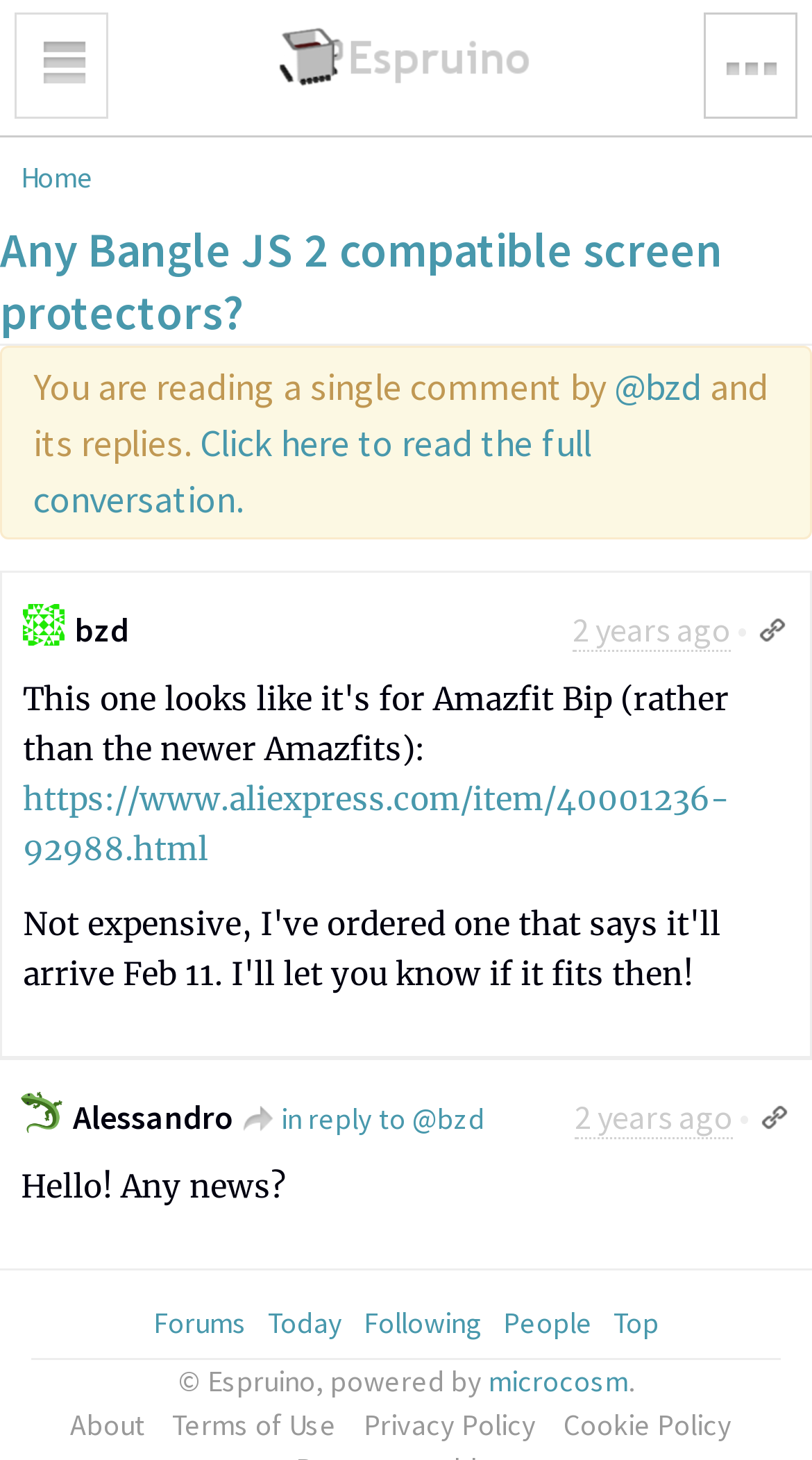Provide a one-word or short-phrase answer to the question:
Who is the author of the original comment?

bzd